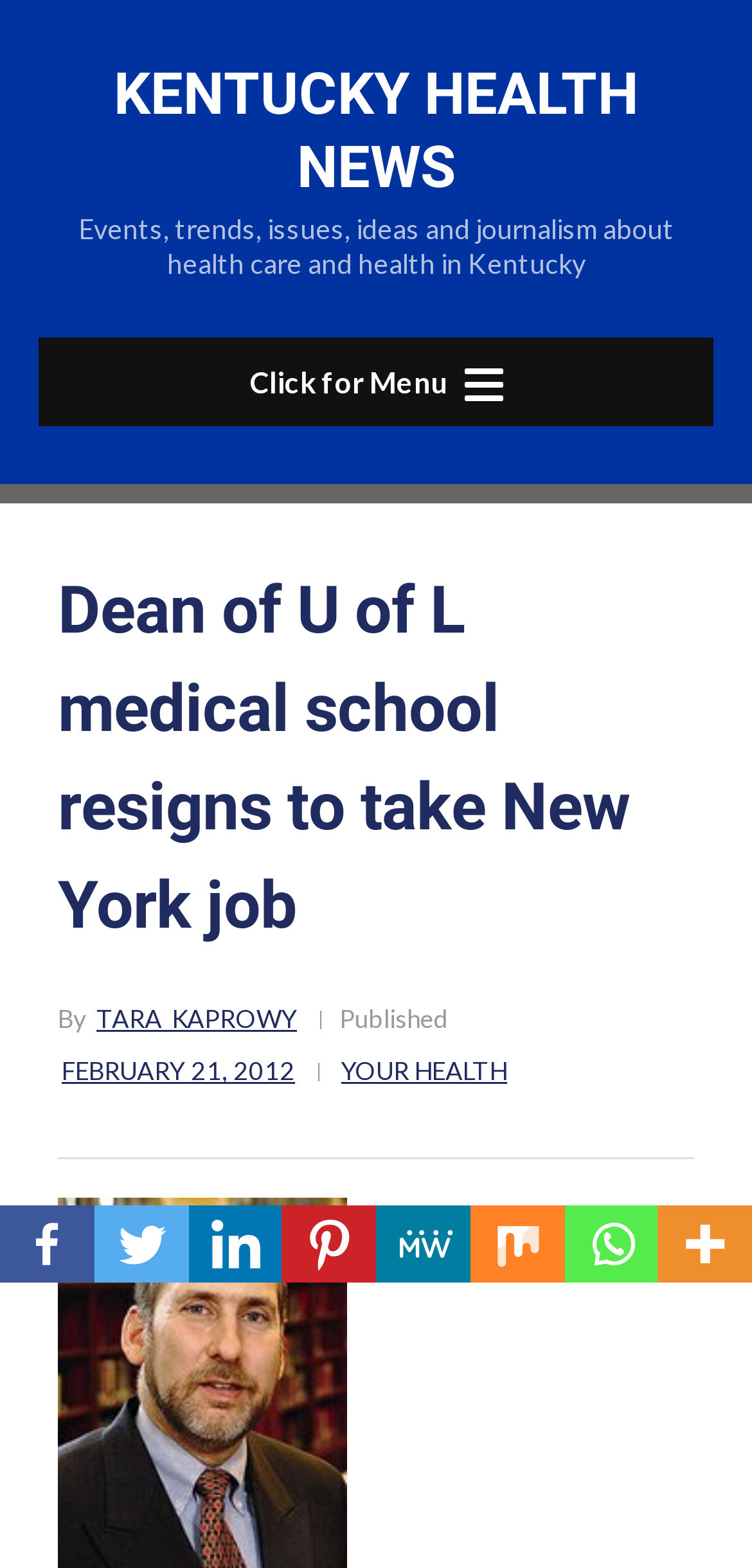Given the element description: "YOUR HEALTH", predict the bounding box coordinates of the UI element it refers to, using four float numbers between 0 and 1, i.e., [left, top, right, bottom].

[0.454, 0.667, 0.674, 0.701]